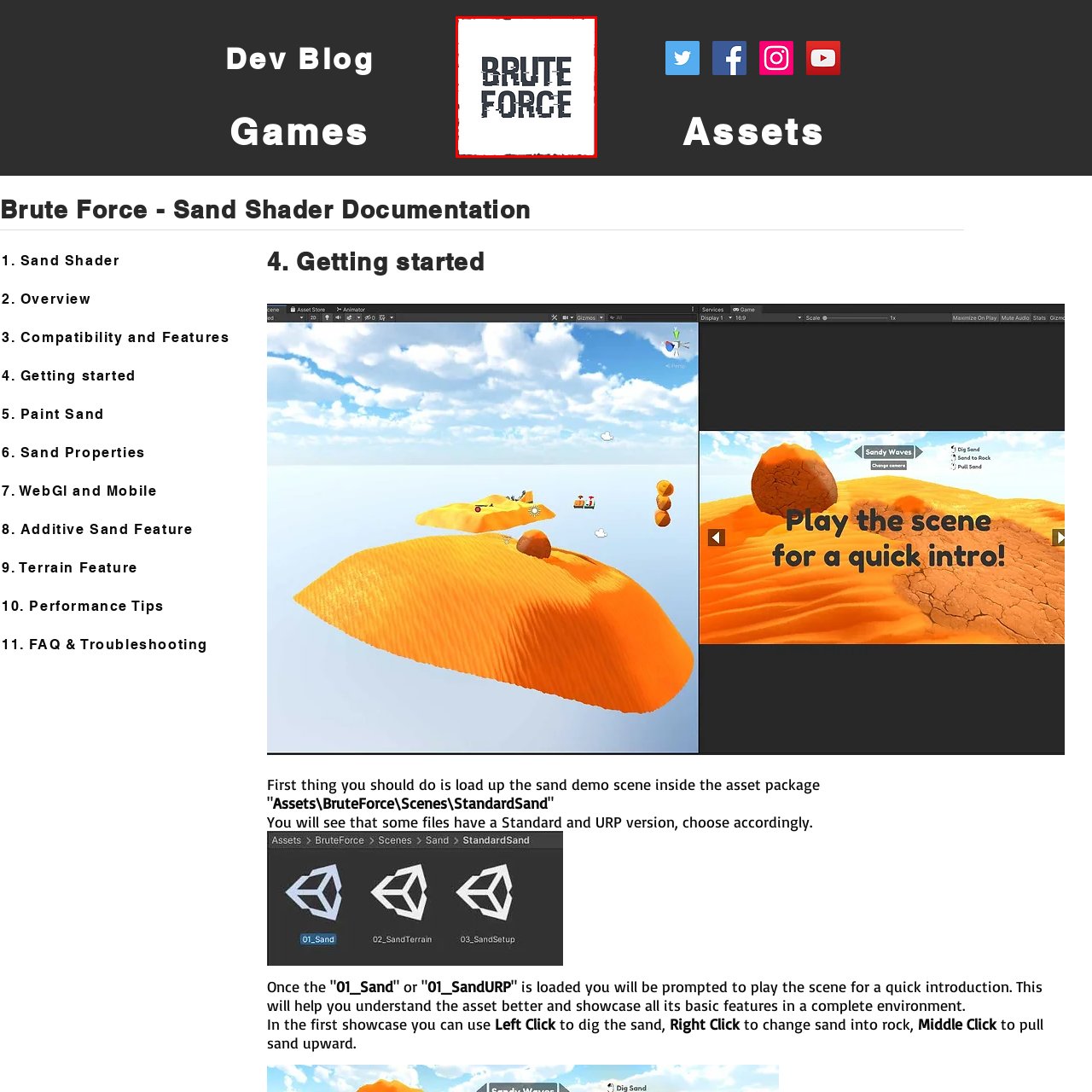Provide an in-depth caption for the picture enclosed by the red frame.

The image features the logo for "Brute Force," presented in a bold, modern font that evokes a sense of strength and resilience. The text "BRUTE FORCE" appears prominently, with a stylized design that incorporates a rough, distressed texture, suggesting a dynamic and energetic theme. This logo is likely associated with a gaming context, given its location within a developer's blog focused on community engagement and gaming assets. The overall aesthetic conveys an impression of ruggedness, aligning with themes commonly found in action or adventure genres. The background is white, which allows the dark lettering to stand out, making it both eye-catching and memorable for viewers.